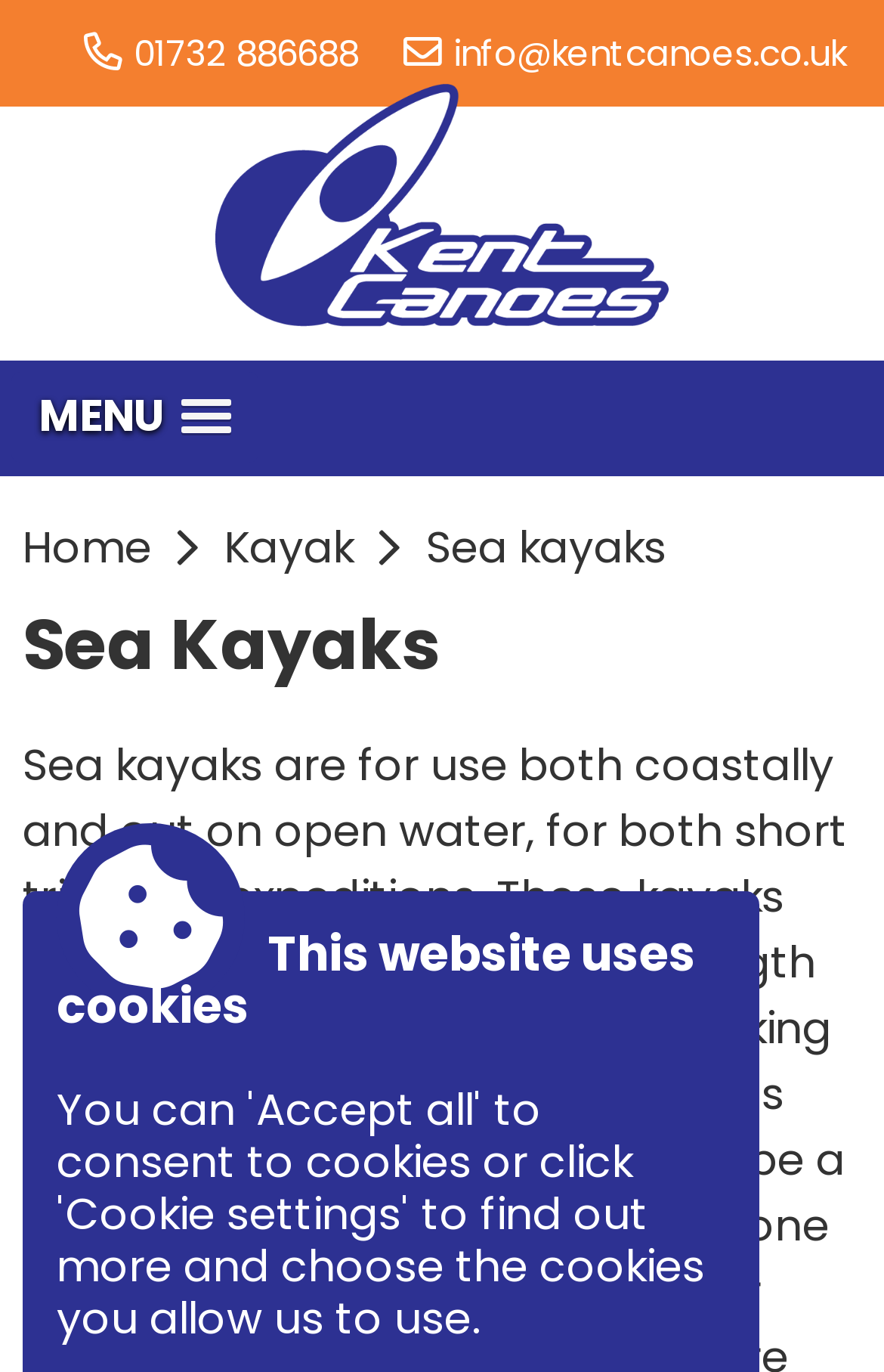What is the phone number of Kent Canoes?
Can you give a detailed and elaborate answer to the question?

The phone number can be found at the top of the webpage, in the static text element with the bounding box coordinates [0.151, 0.021, 0.405, 0.056].